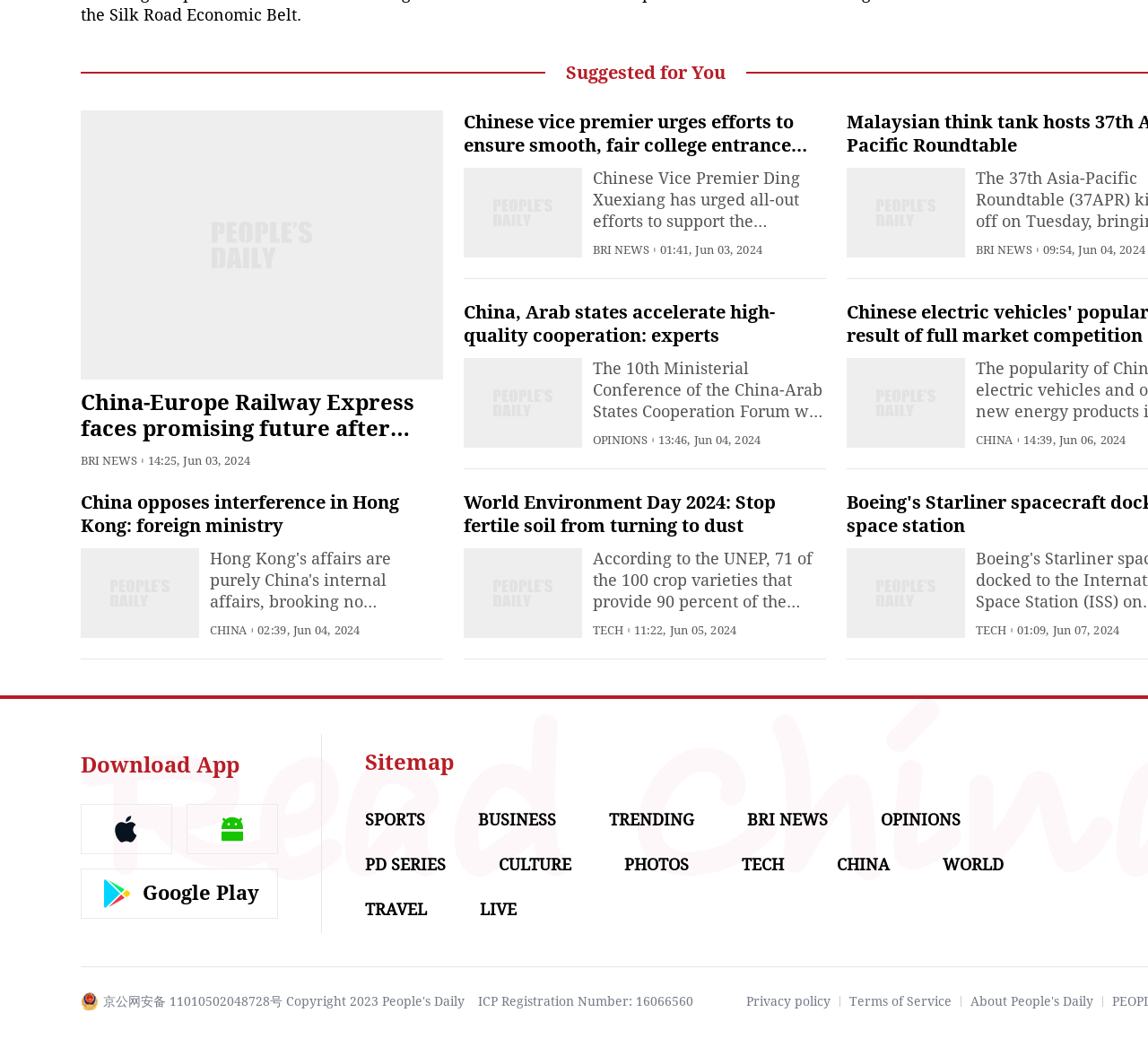Determine the bounding box for the HTML element described here: "Terms of Service". The coordinates should be given as [left, top, right, bottom] with each number being a float between 0 and 1.

[0.74, 0.957, 0.829, 0.971]